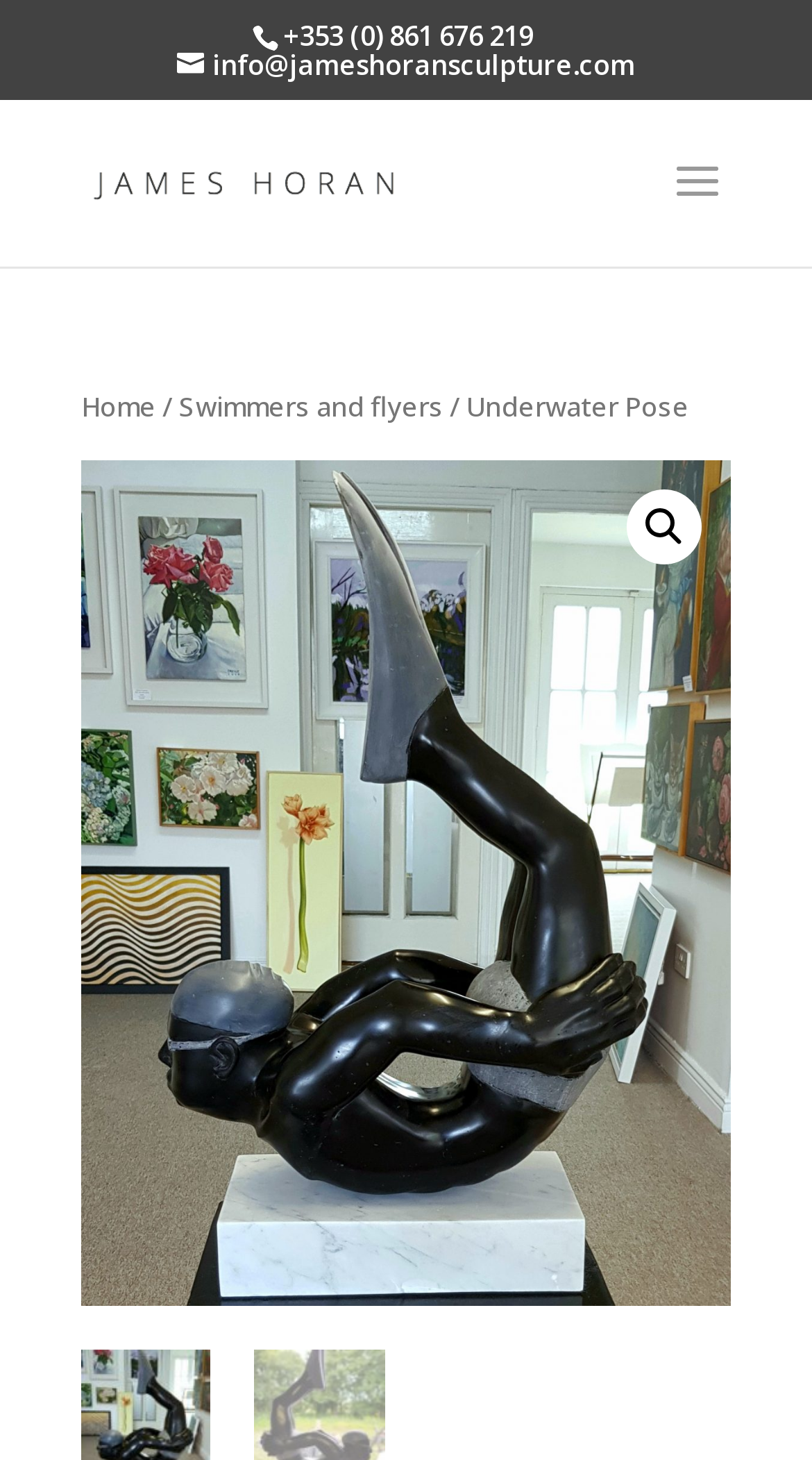Explain the webpage in detail, including its primary components.

The webpage is about a sculpture titled "Underwater Pose" by James Horan Sculptures. At the top left, there is a navigation menu with a breadcrumb trail, showing the path "Home / Swimmers and flyers / Underwater Pose". Below this, there is a prominent image of the sculpture, taking up most of the page's width. The image is a stylized swimmer in a tear-drop pose, carved from a single block of stone, with a carrara marble base.

In the top right corner, there is a contact information section with a phone number "+353 (0) 861 676 219" and an email address "info@jameshoransculpture.com". Next to the contact information, there is a link to the website's homepage, labeled "James Horan Sculptures", accompanied by a small logo image.

At the bottom of the page, there is a search icon 🔍, and a large image that spans the entire width of the page, which appears to be a detailed view of the sculpture.